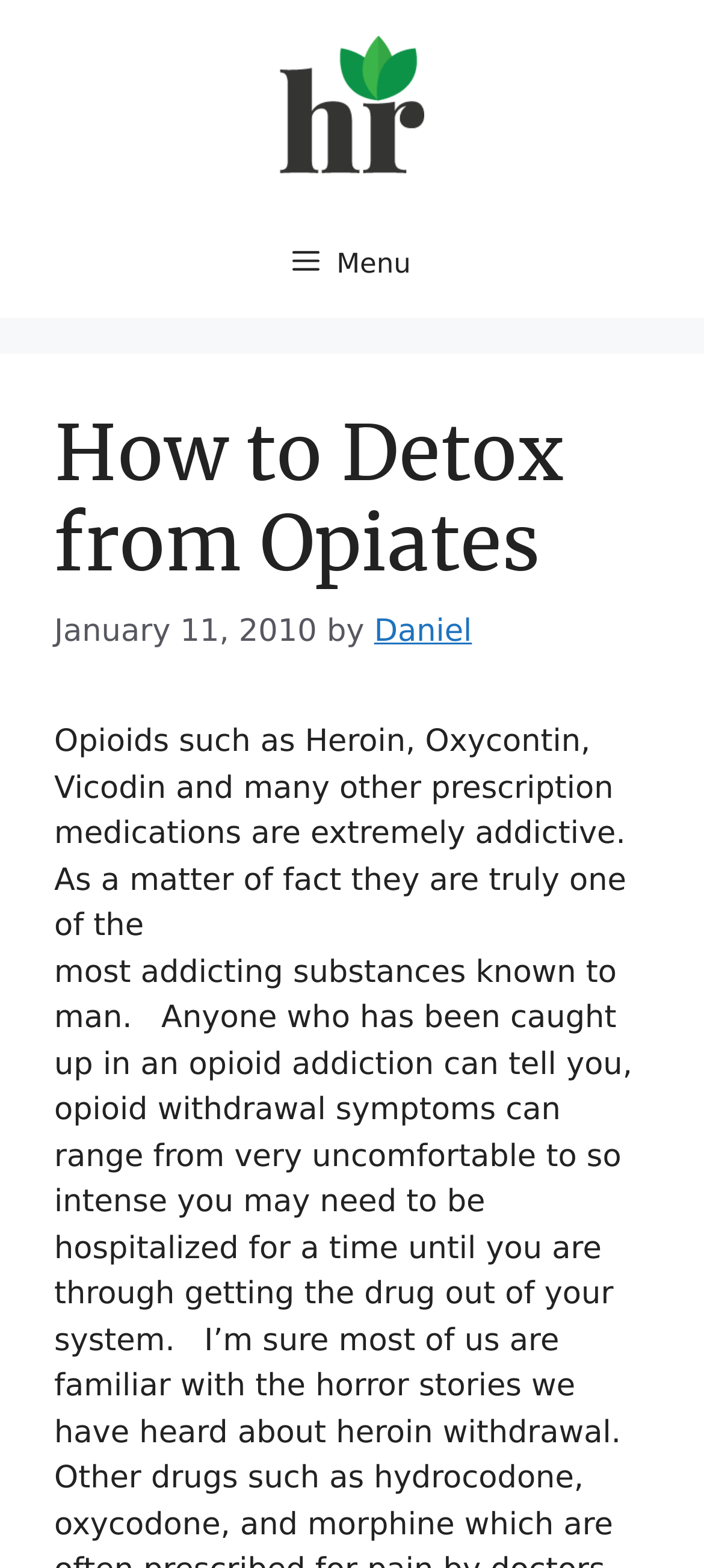Please examine the image and answer the question with a detailed explanation:
Who is the author of the article?

I found the author's name by looking at the text 'by Daniel' below the heading, which indicates that Daniel is the author of the article.